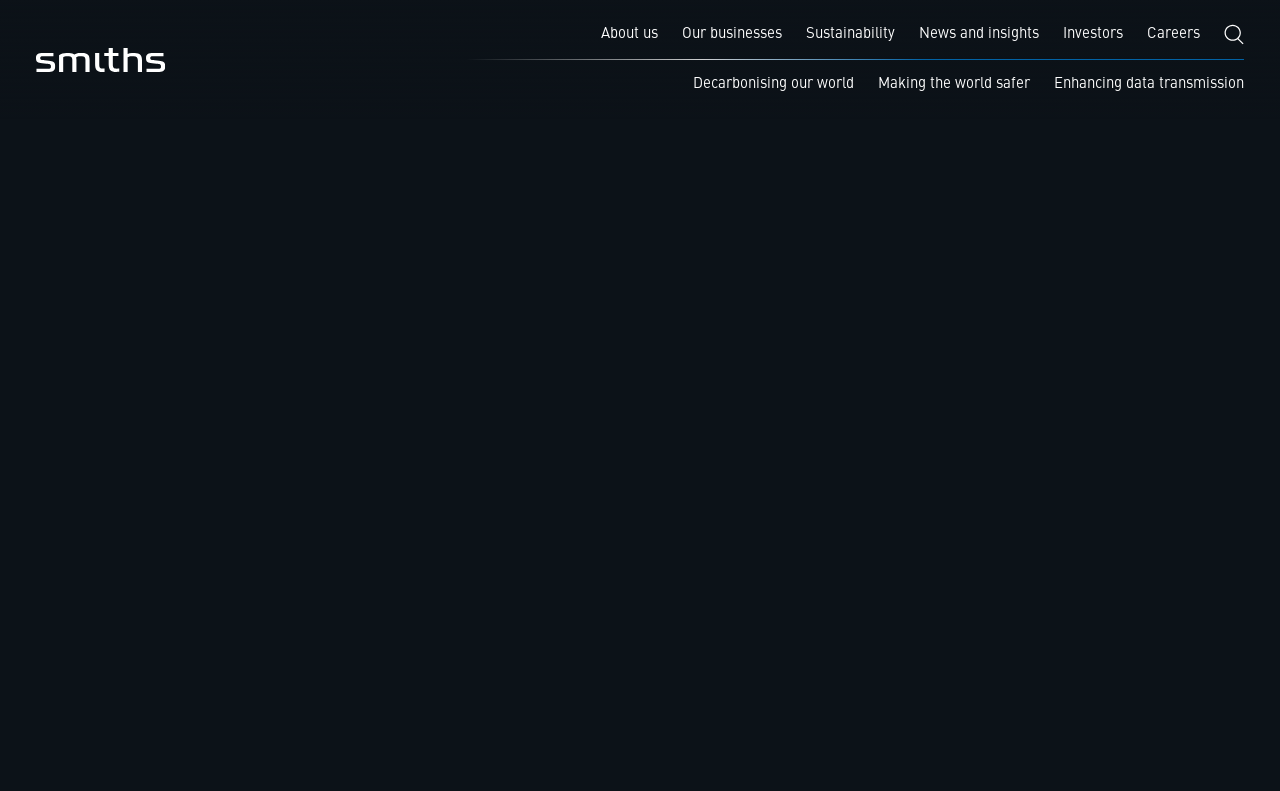Please answer the following question using a single word or phrase: 
What is the date mentioned in the news article?

14 AUGUST 2003